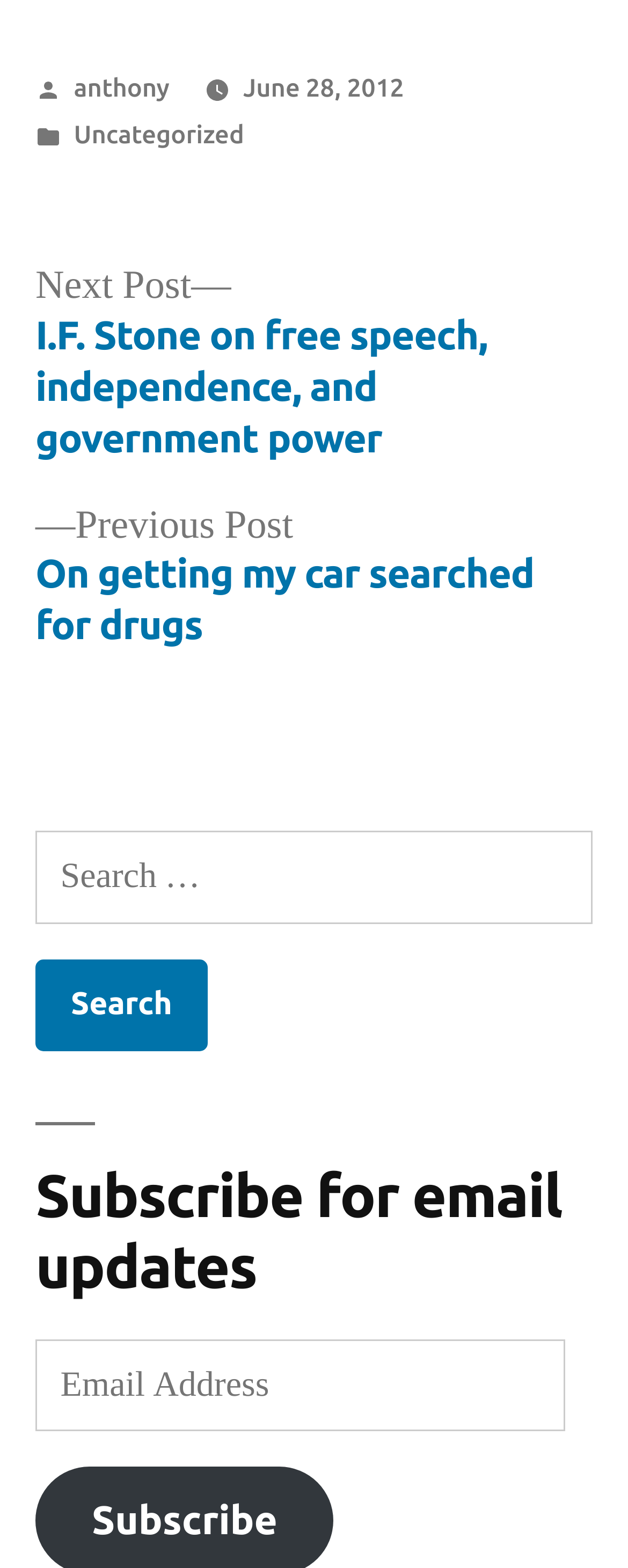Identify the bounding box coordinates of the area you need to click to perform the following instruction: "View previous post".

[0.056, 0.319, 0.85, 0.416]